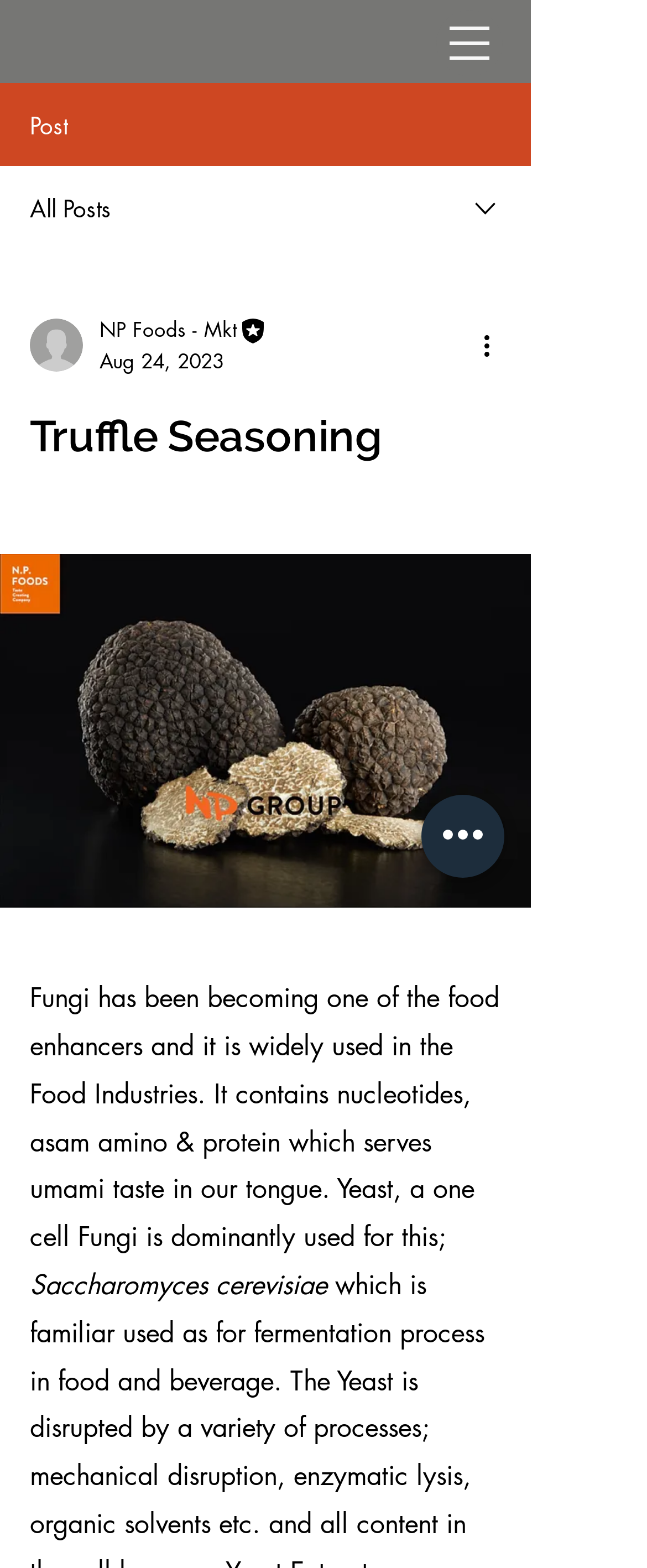Please respond to the question using a single word or phrase:
How many authors are mentioned in the article?

One